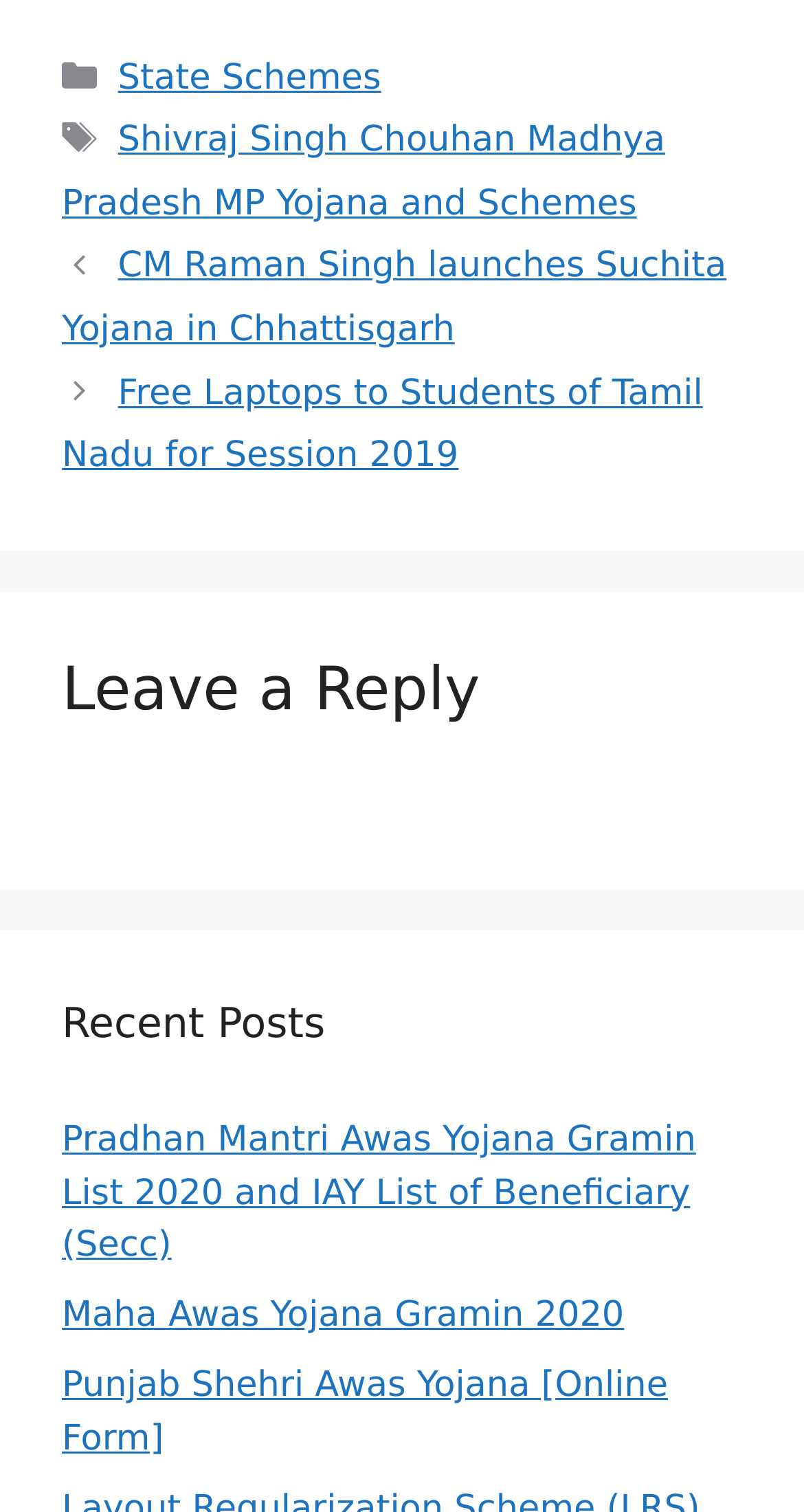Determine the bounding box coordinates for the area that should be clicked to carry out the following instruction: "Leave a reply using the comment form".

[0.077, 0.533, 0.923, 0.535]